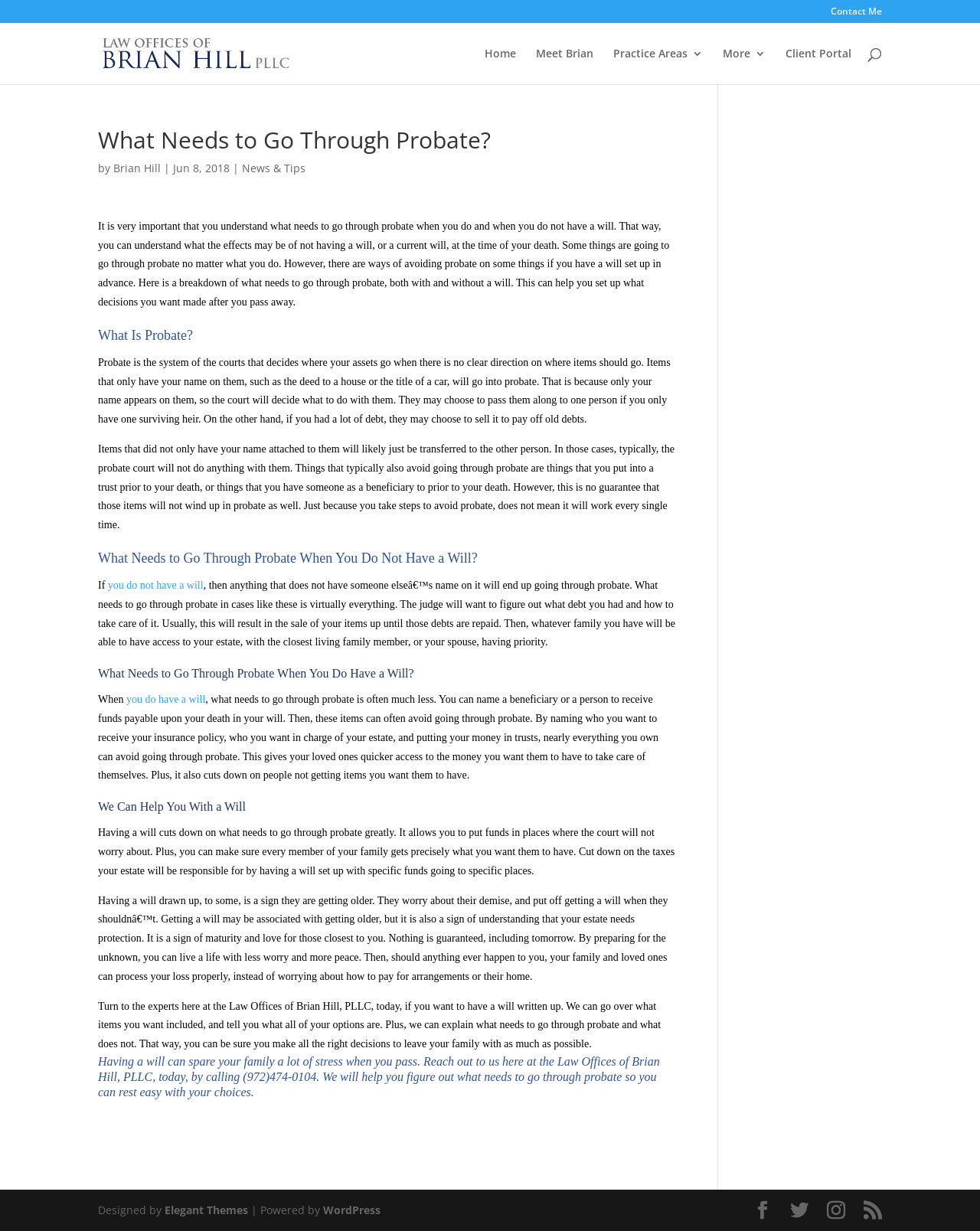Bounding box coordinates are given in the format (top-left x, top-left y, bottom-right x, bottom-right y). All values should be floating point numbers between 0 and 1. Provide the bounding box coordinate for the UI element described as: News & Tips

[0.247, 0.131, 0.312, 0.142]